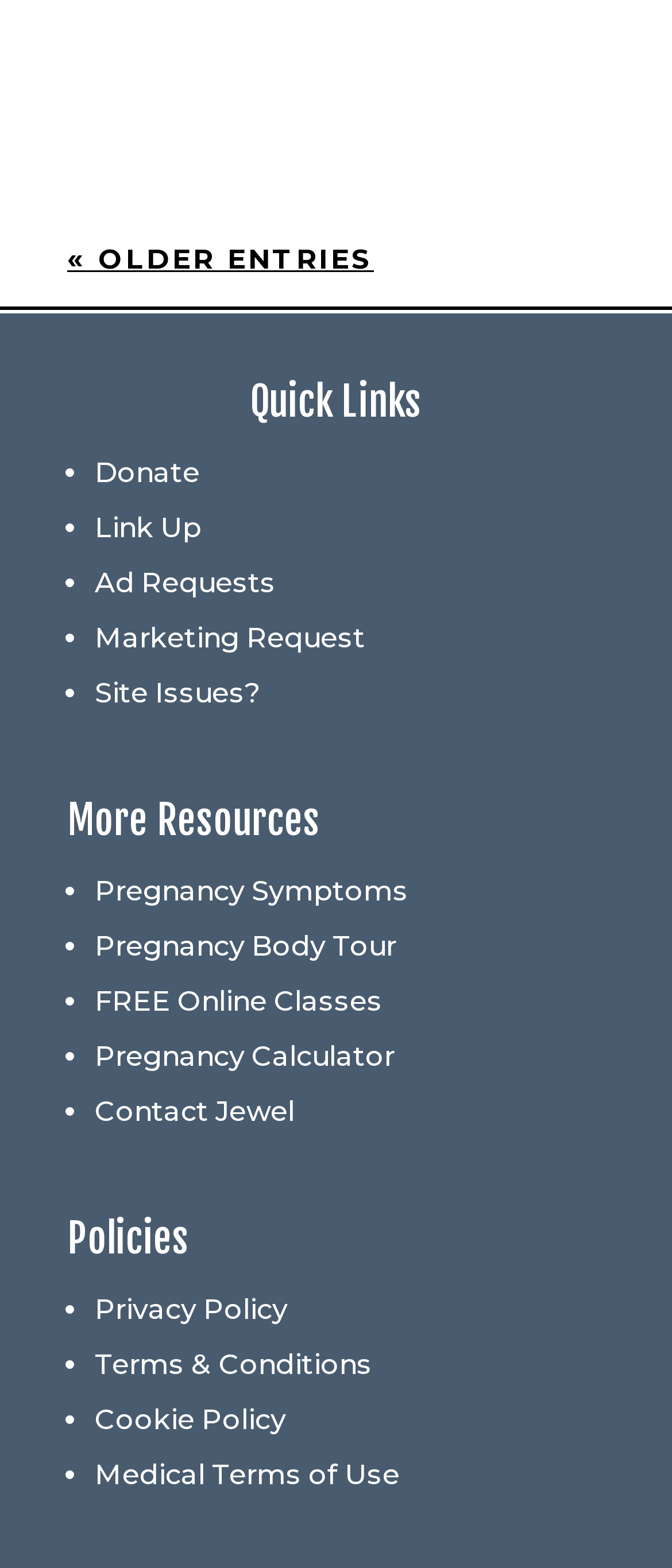What is the 'READ MORE' link for?
Based on the image, answer the question with as much detail as possible.

The 'READ MORE' link is likely a call-to-action to read a blog post or article in its entirety. The link is positioned below the 'StandUpGirl Editor' and 'Featured Post' links, suggesting that it is related to a specific post or article.